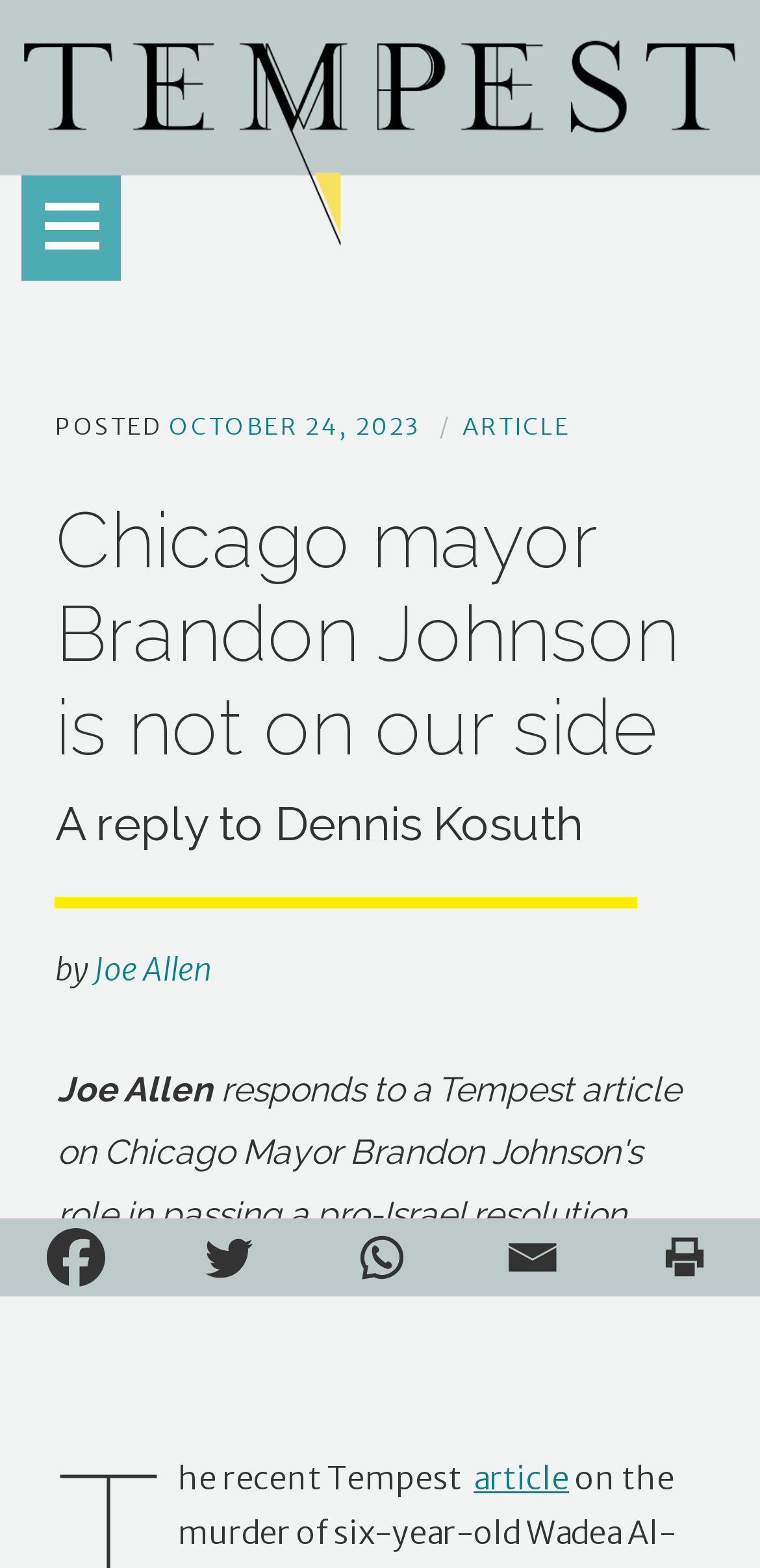Please identify the bounding box coordinates of the element's region that I should click in order to complete the following instruction: "read more articles by Joe Allen". The bounding box coordinates consist of four float numbers between 0 and 1, i.e., [left, top, right, bottom].

[0.124, 0.606, 0.278, 0.631]